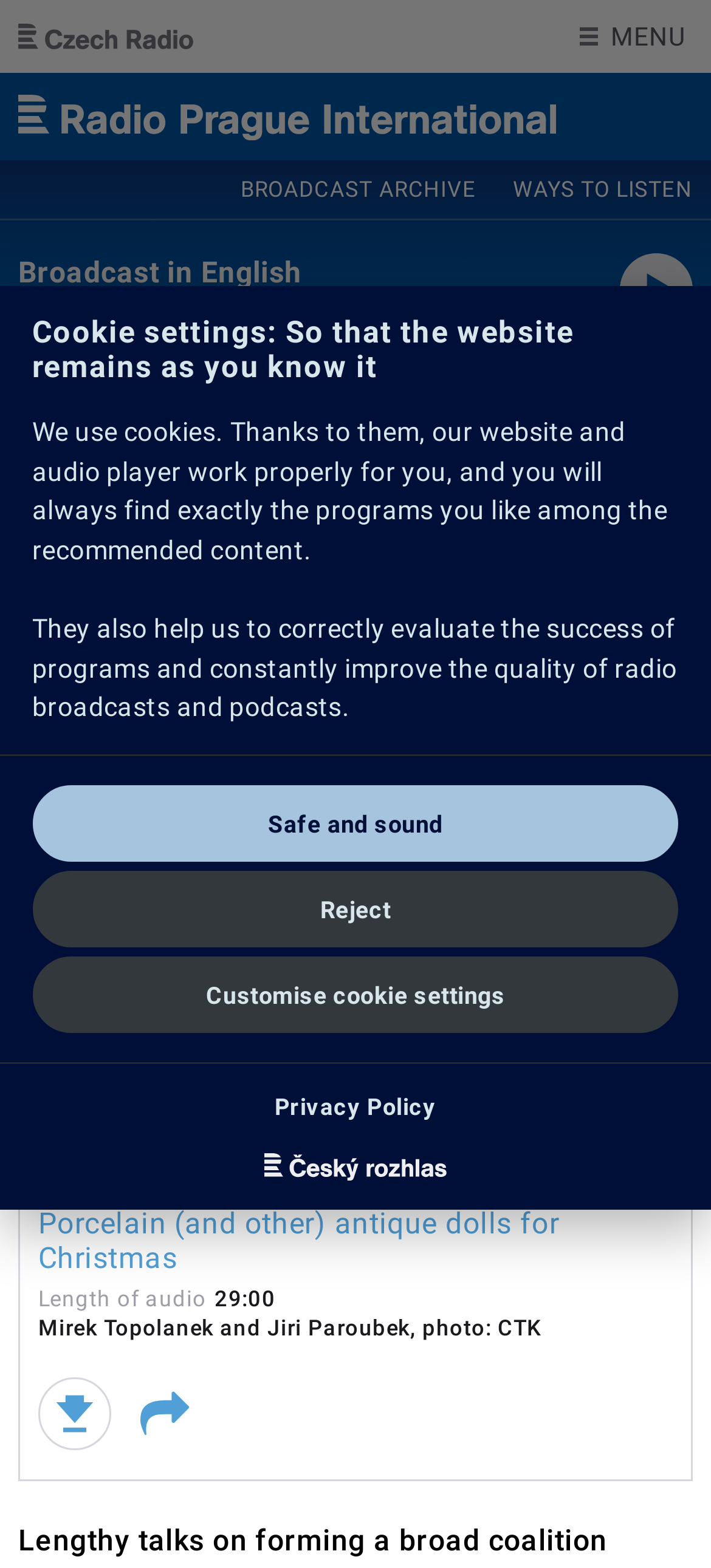Based on the image, give a detailed response to the question: What is the duration of the audio?

I obtained the answer by looking at the audio player controls, where the duration '29:00' is displayed.